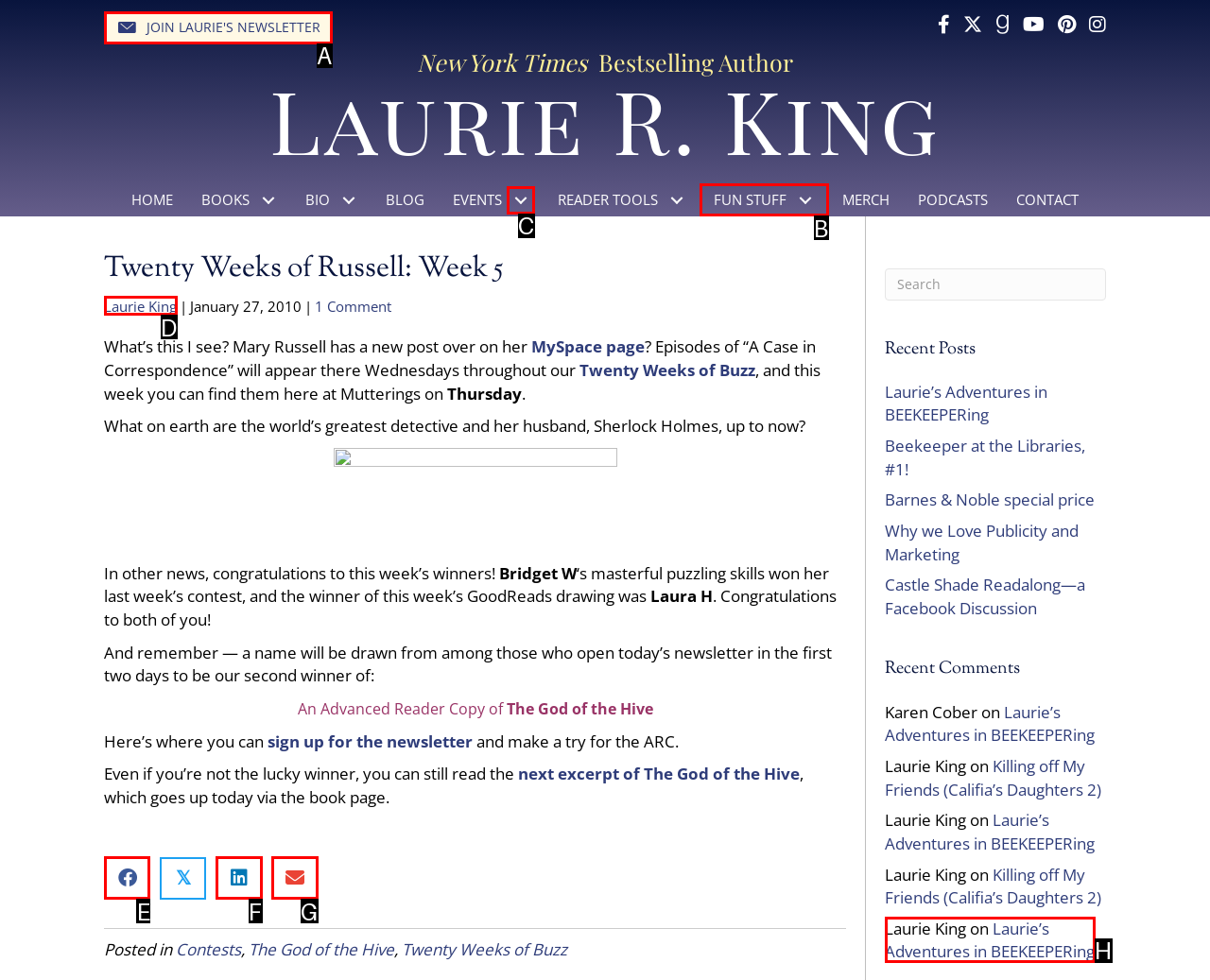Specify which HTML element I should click to complete this instruction: Share on Facebook Answer with the letter of the relevant option.

E